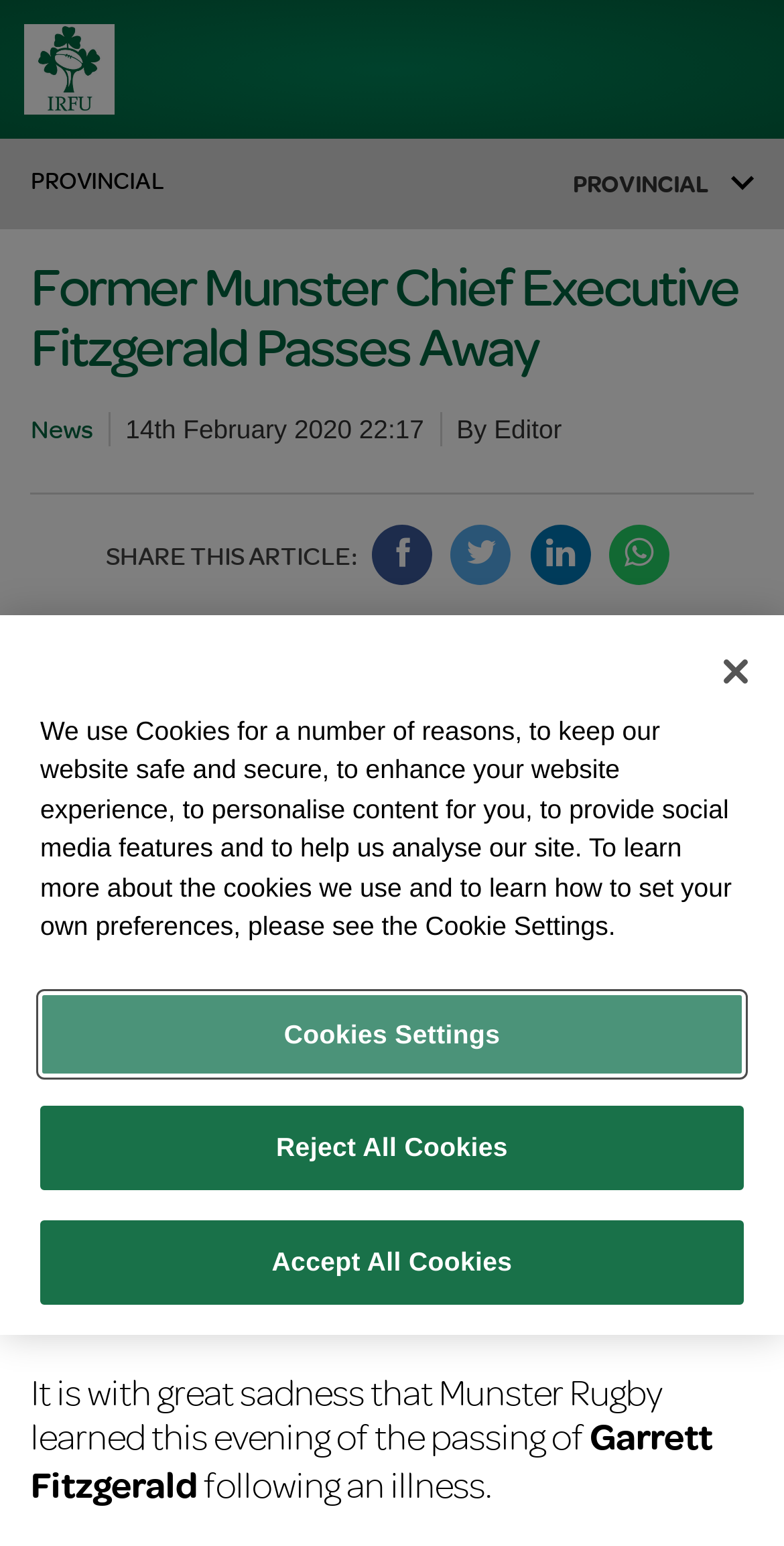Please provide the bounding box coordinates for the UI element as described: "Reject All Cookies". The coordinates must be four floats between 0 and 1, represented as [left, top, right, bottom].

[0.051, 0.716, 0.949, 0.77]